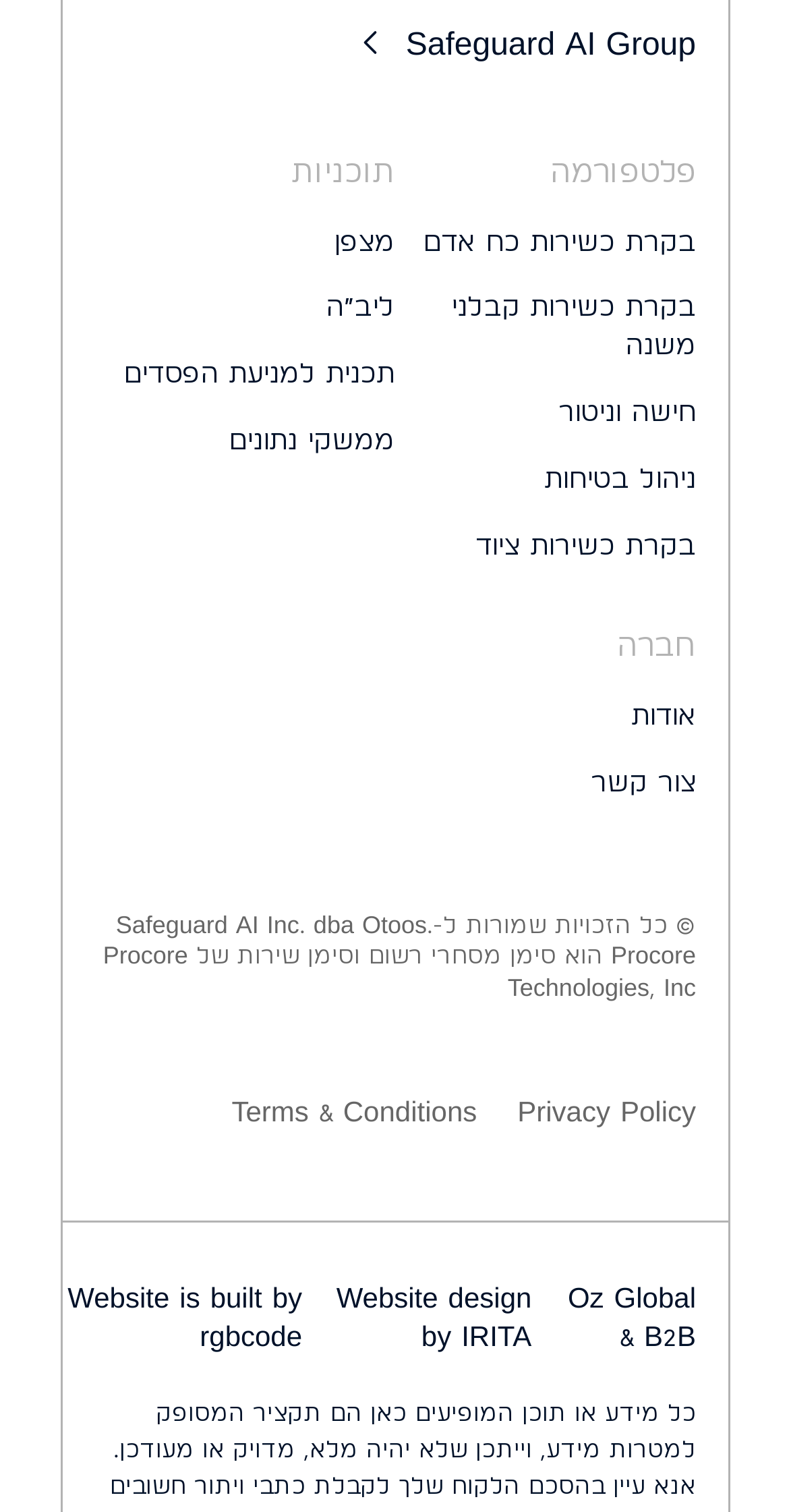What is the name of the company?
Using the image as a reference, deliver a detailed and thorough answer to the question.

The name of the company can be found in the top-left corner of the webpage, where it says 'Safeguard AI Group' in a link element.